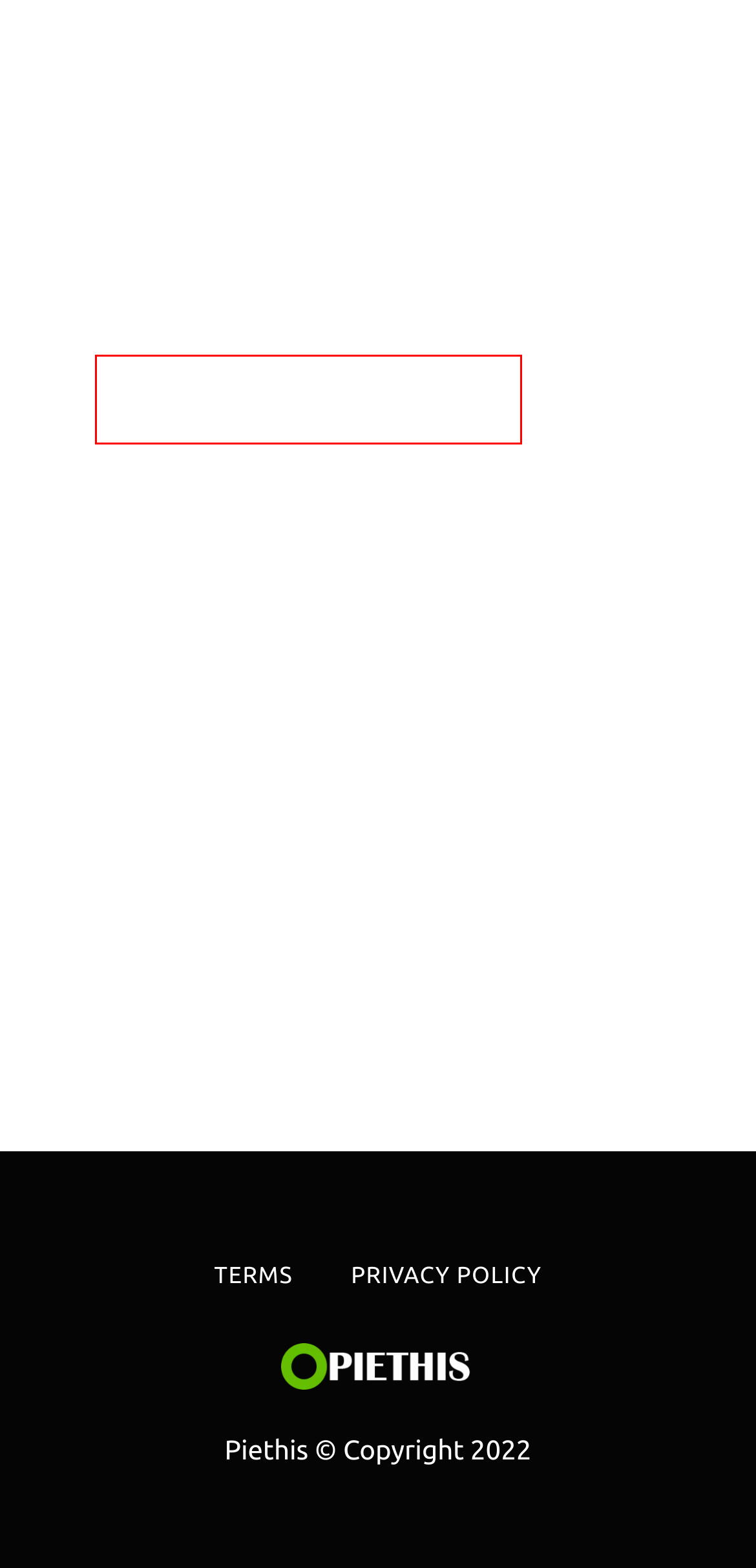Look at the screenshot of a webpage that includes a red bounding box around a UI element. Select the most appropriate webpage description that matches the page seen after clicking the highlighted element. Here are the candidates:
A. Unity in Action: How Small Acts of Generosity Transform Communities - Piethis
B. Lifestyle Archives - Piethis
C. Health Archives - Piethis
D. How Therapy Helps in the Treatment of Depression - Piethis
E. San Jose Dental Implants | ClearChoice Dental Implant Centers
F. How To Choose The Best Accommodation For University? - Piethis
G. Things to Consider Before Buying Hookah - Piethis
H. How to Overcome Negative Thoughts and Feel Happier - Piethis

H